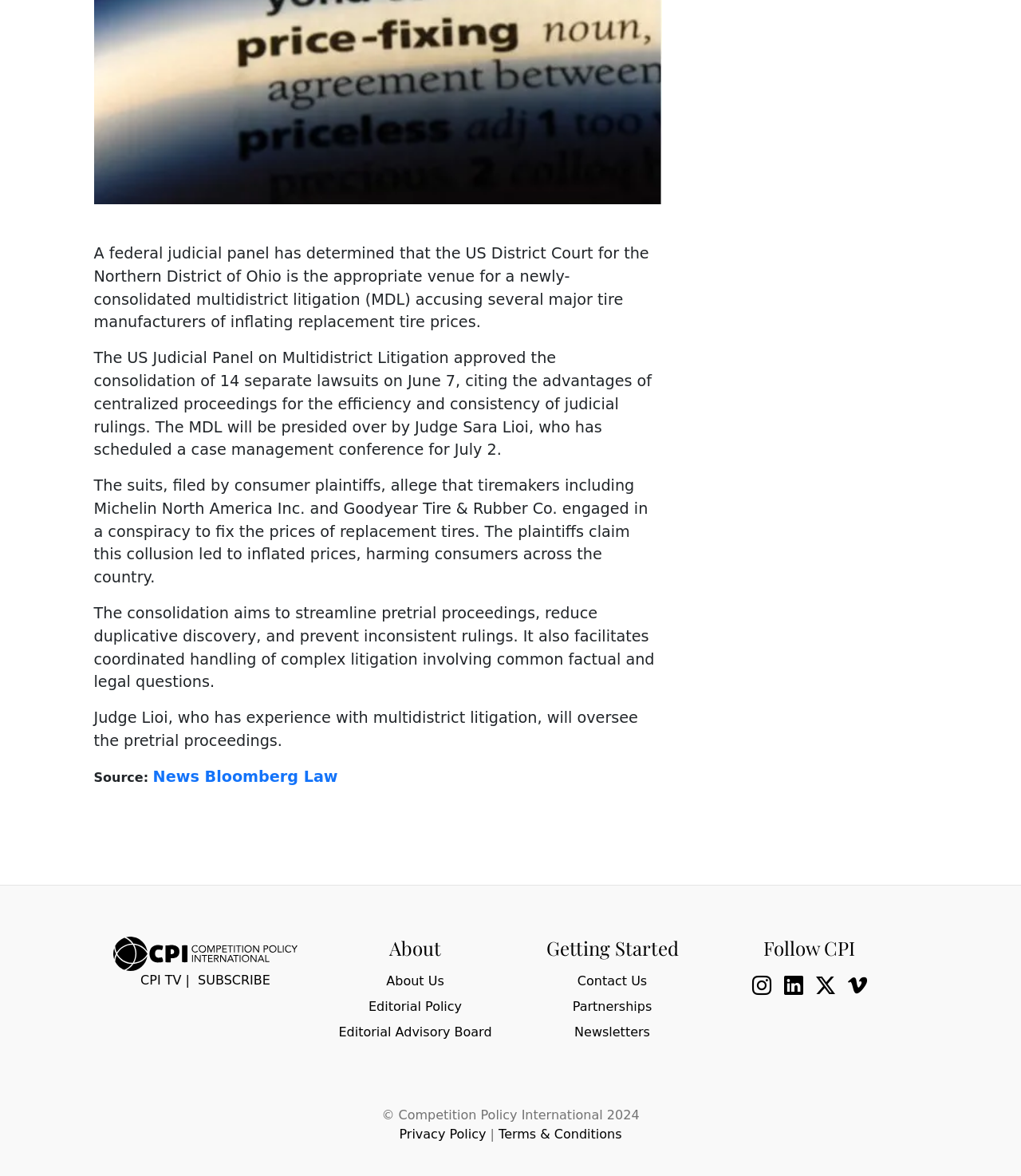Carefully examine the image and provide an in-depth answer to the question: What is the name of the news source?

The name of the news source can be found in the link element with the text 'Source: News Bloomberg Law', which indicates that the news article is from Bloomberg Law.